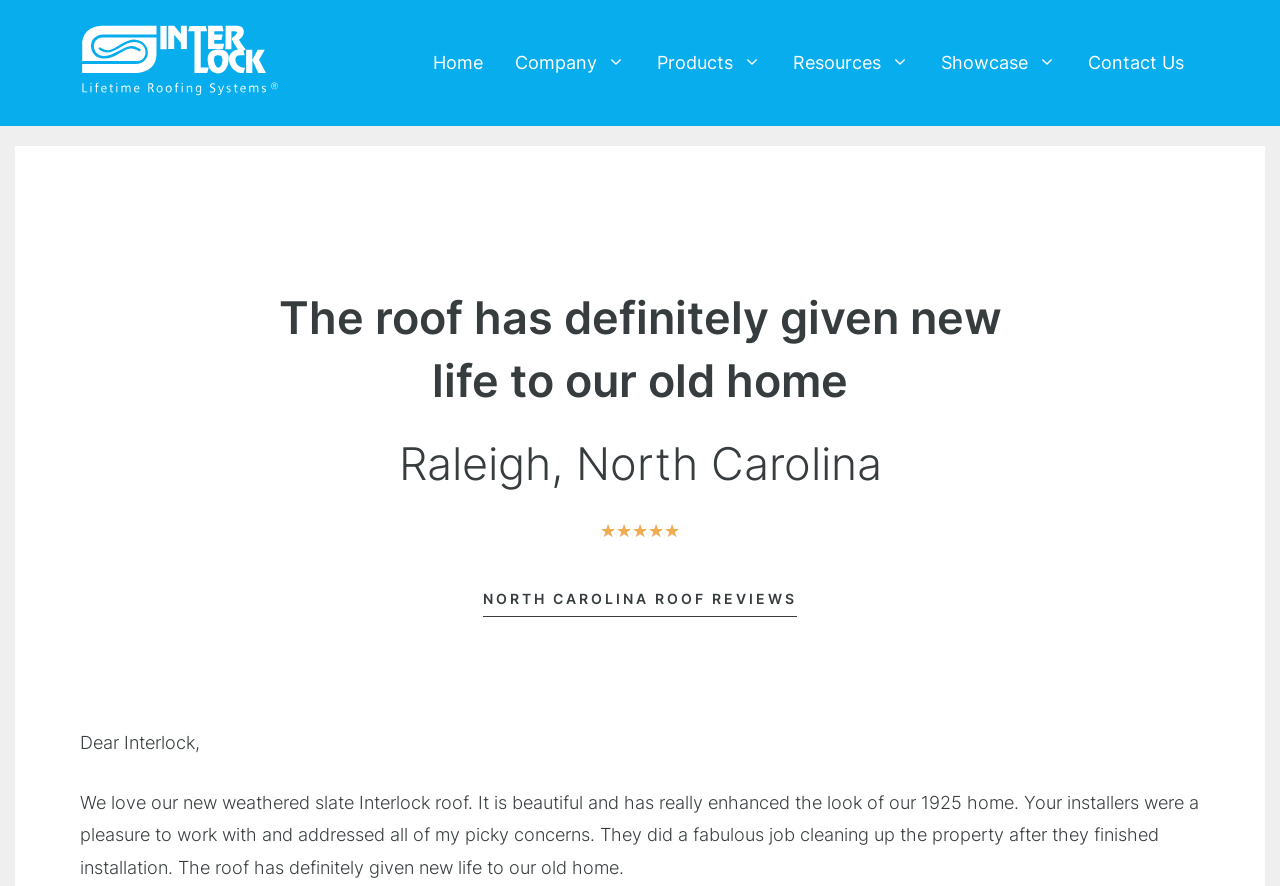Please specify the bounding box coordinates of the clickable section necessary to execute the following command: "Go to the Contact Us page".

[0.838, 0.028, 0.938, 0.114]